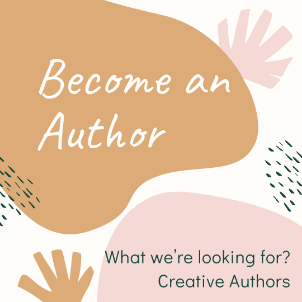Describe the image with as much detail as possible.

The image invites potential contributors with the appealing phrase "Become an Author" prominently displayed in a stylized font. Surrounding the text are playful, abstract shapes in warm colors, giving a modern and inviting aesthetic. Below the main title, a prompt reads "What we’re looking for? Creative Authors," suggesting a call to action for individuals interested in writing and sharing their creativity. This engaging visual targets aspiring authors, hinting at an open opportunity to join the creative team and contribute unique perspectives.